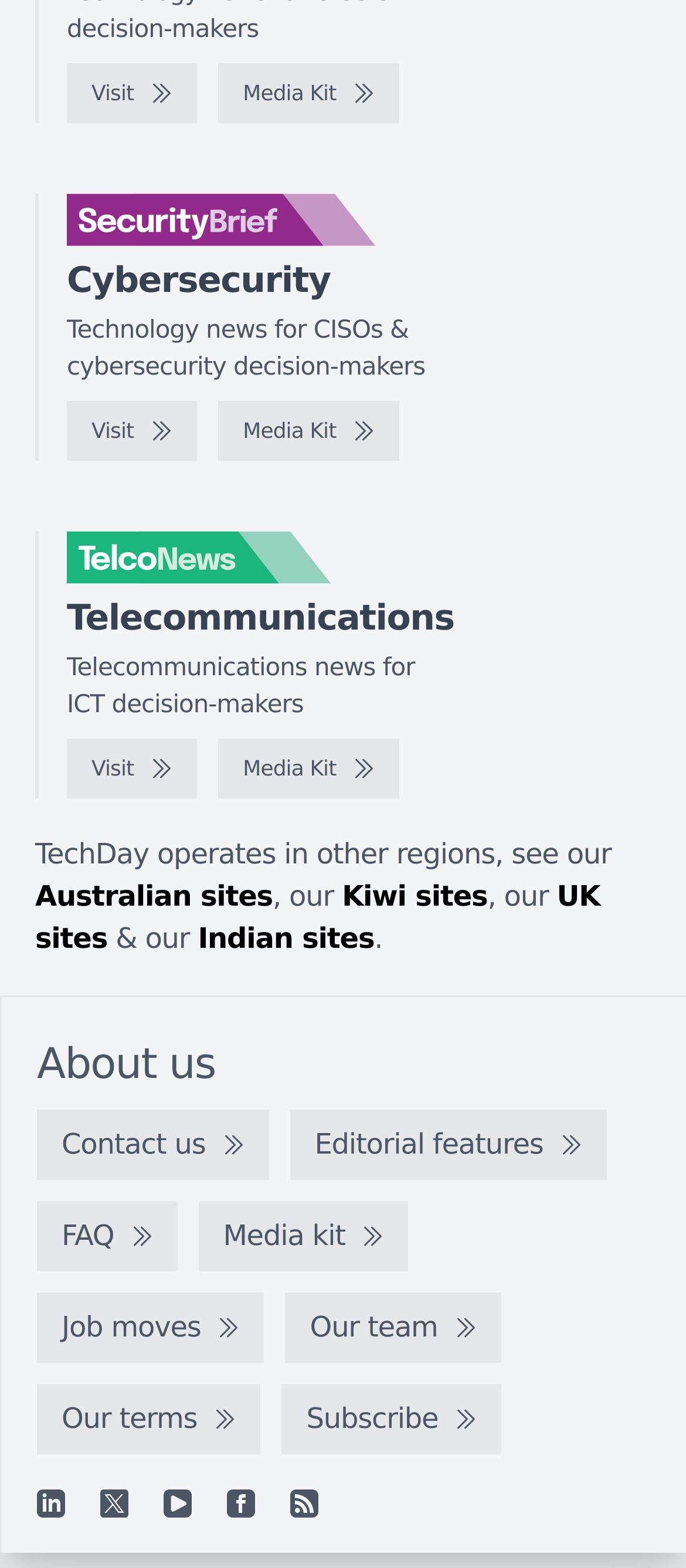Please specify the bounding box coordinates of the region to click in order to perform the following instruction: "Visit the SecurityBrief website".

[0.097, 0.04, 0.287, 0.078]